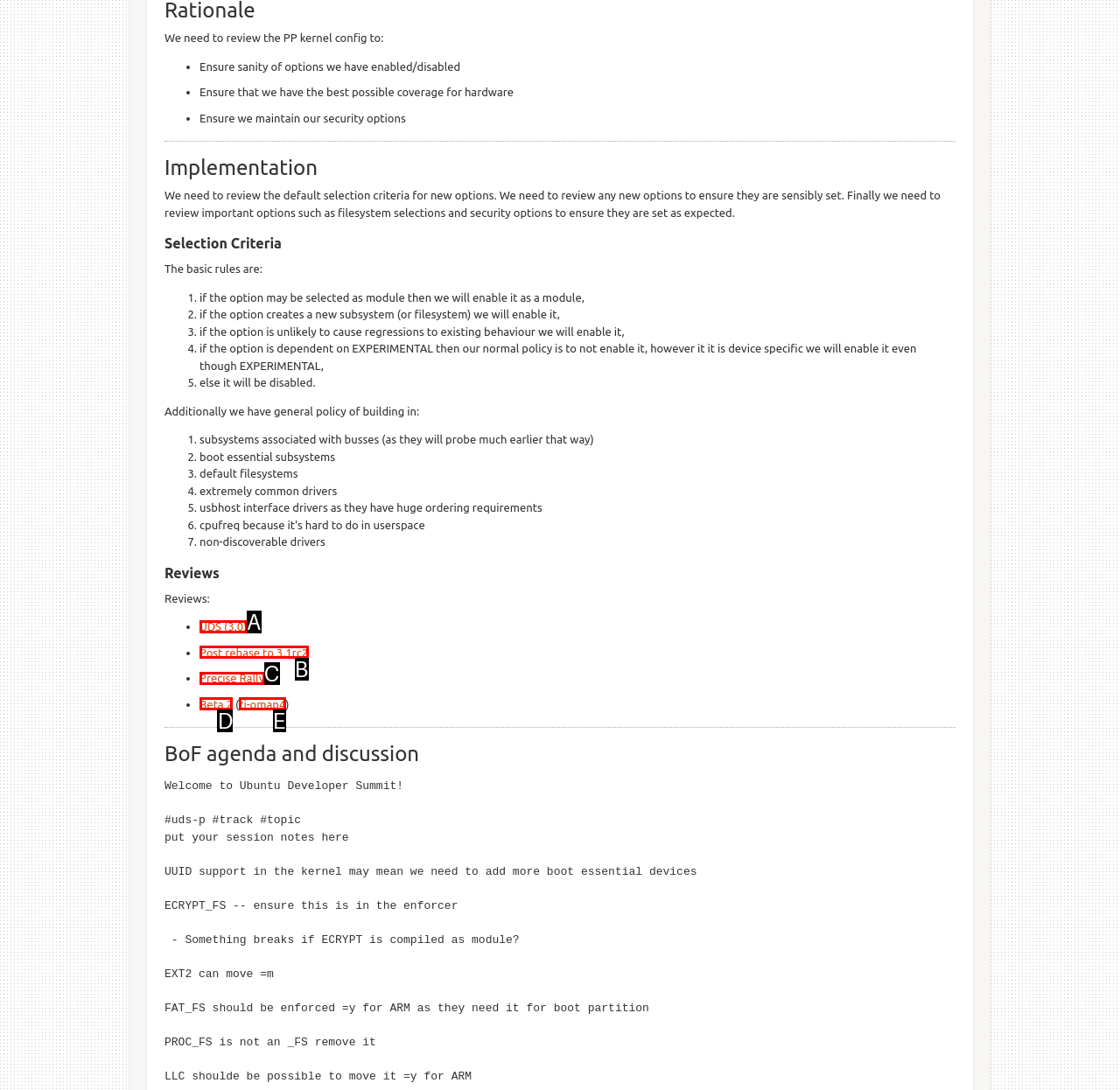Select the HTML element that corresponds to the description: ti-omap4
Reply with the letter of the correct option from the given choices.

E